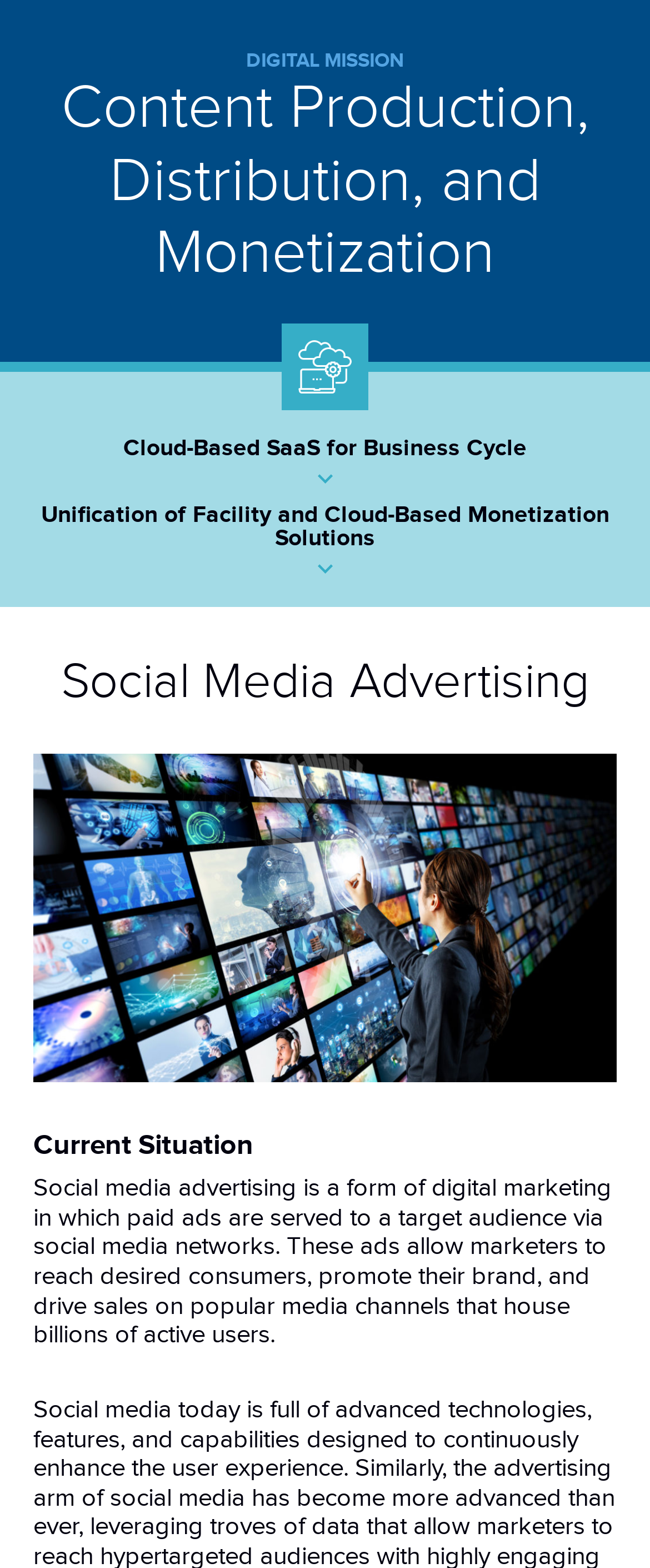Based on the image, provide a detailed and complete answer to the question: 
What is the purpose of social media advertising?

According to the webpage content, social media advertising allows marketers to reach desired consumers, promote their brand, and drive sales on popular media channels that house billions of active users.